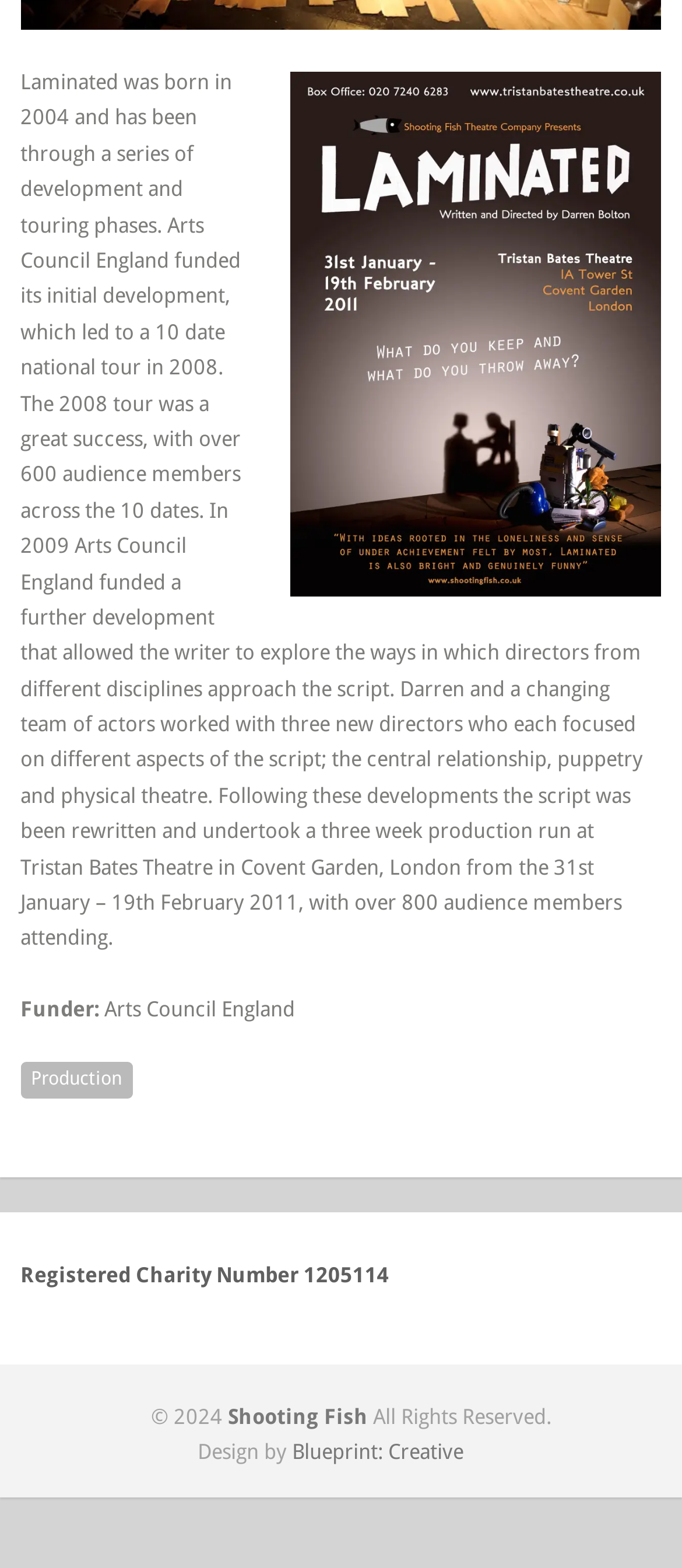Bounding box coordinates should be in the format (top-left x, top-left y, bottom-right x, bottom-right y) and all values should be floating point numbers between 0 and 1. Determine the bounding box coordinate for the UI element described as: Production

[0.03, 0.677, 0.194, 0.701]